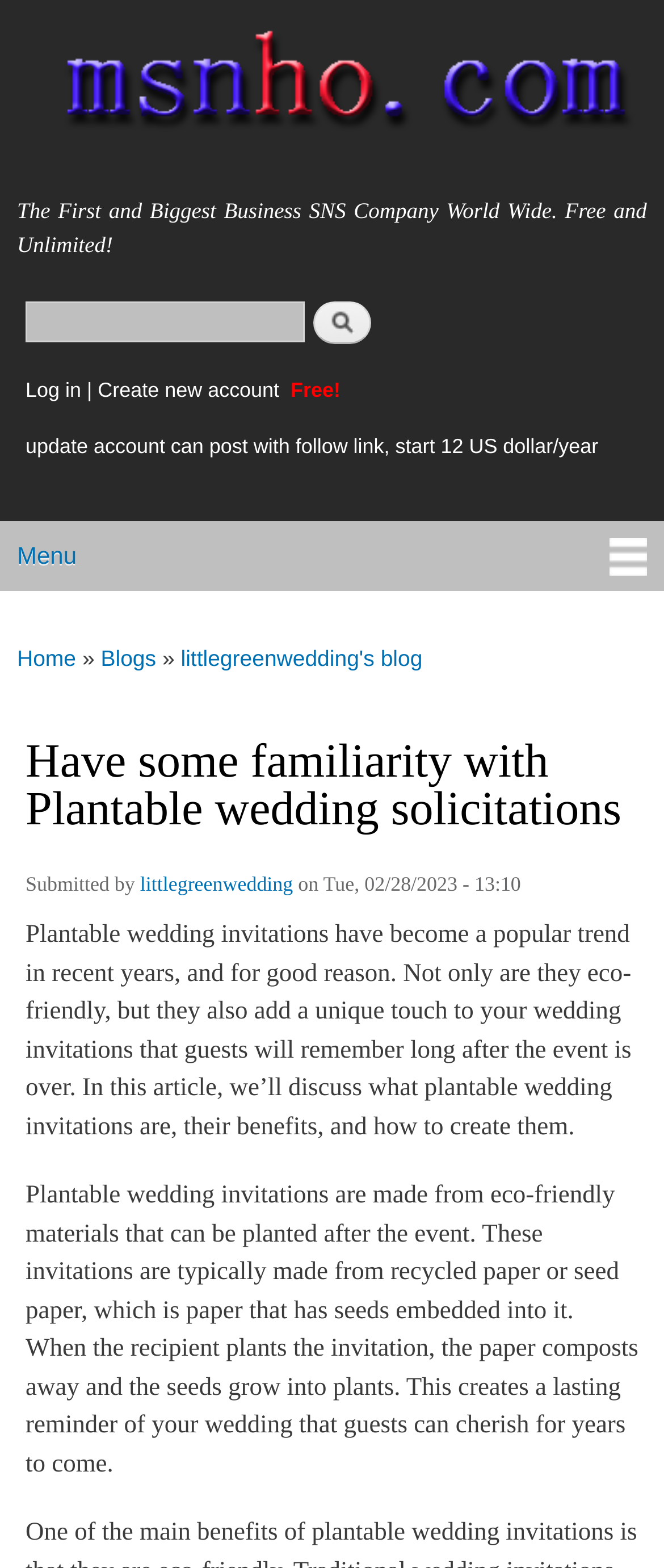Describe the webpage in detail, including text, images, and layout.

This webpage appears to be a blog post about plantable wedding invitations. At the top of the page, there is a navigation menu with links to "Home", "Search", and "Log in" or "Create new account". Below the navigation menu, there is a heading that reads "Main menu" with a link to "Menu". 

On the left side of the page, there is a sidebar with links to "Home", "Blogs", and a specific blog post titled "littlegreenwedding's blog". The main content of the page is divided into sections, with a heading that reads "Have some familiarity with Plantable wedding solicitations". 

The first section of the main content discusses the benefits of plantable wedding invitations, including their eco-friendliness and unique touch. The text explains that these invitations are made from eco-friendly materials that can be planted after the event, creating a lasting reminder of the wedding. 

Below this section, there is a footer with information about the author of the post, "littlegreenwedding", and the date it was submitted. The page also contains several images, including a logo for "Home" and possibly other icons or graphics. Overall, the page has a simple and organized layout, with clear headings and concise text.